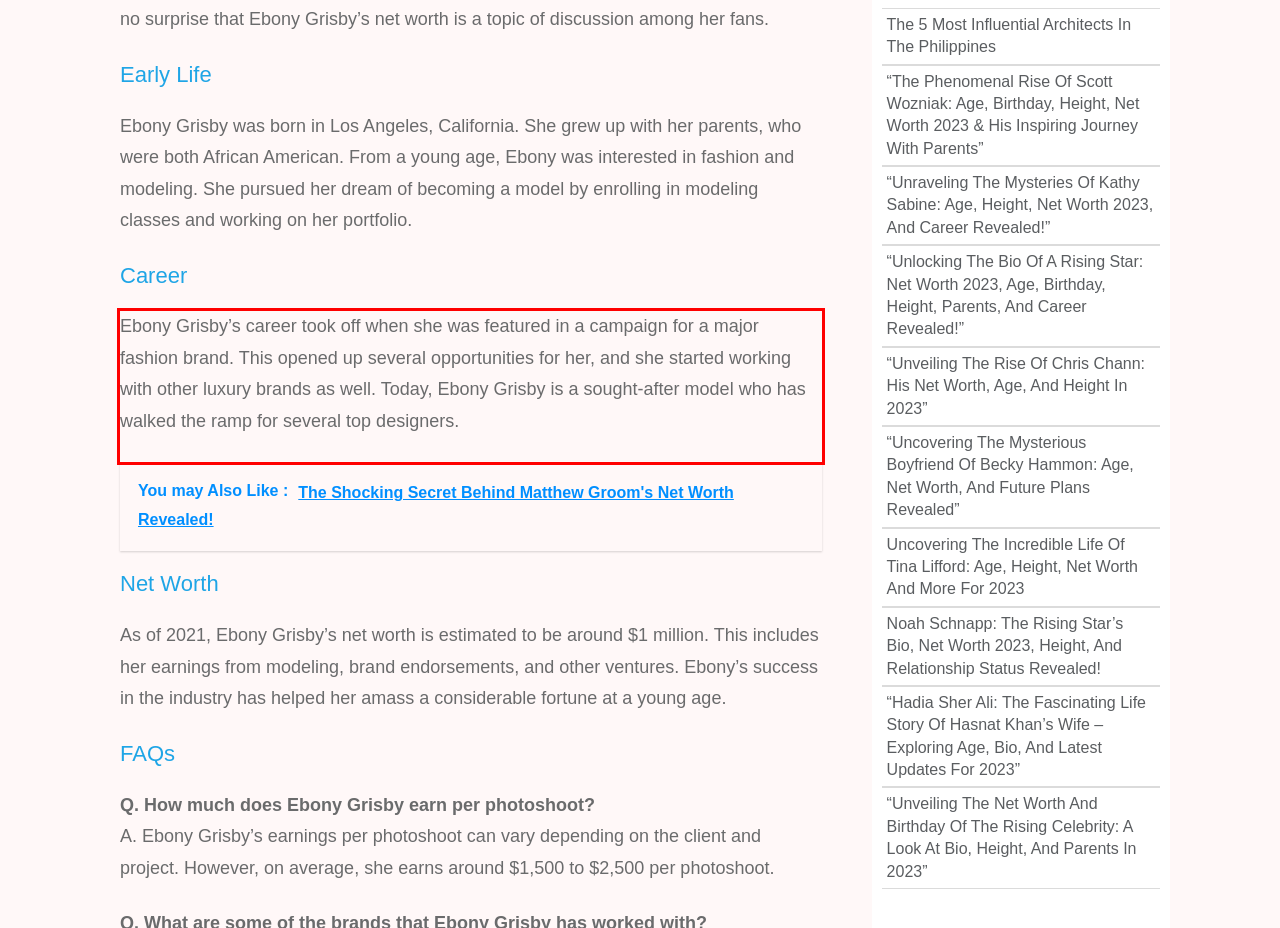You are provided with a screenshot of a webpage featuring a red rectangle bounding box. Extract the text content within this red bounding box using OCR.

Ebony Grisby’s career took off when she was featured in a campaign for a major fashion brand. This opened up several opportunities for her, and she started working with other luxury brands as well. Today, Ebony Grisby is a sought-after model who has walked the ramp for several top designers.